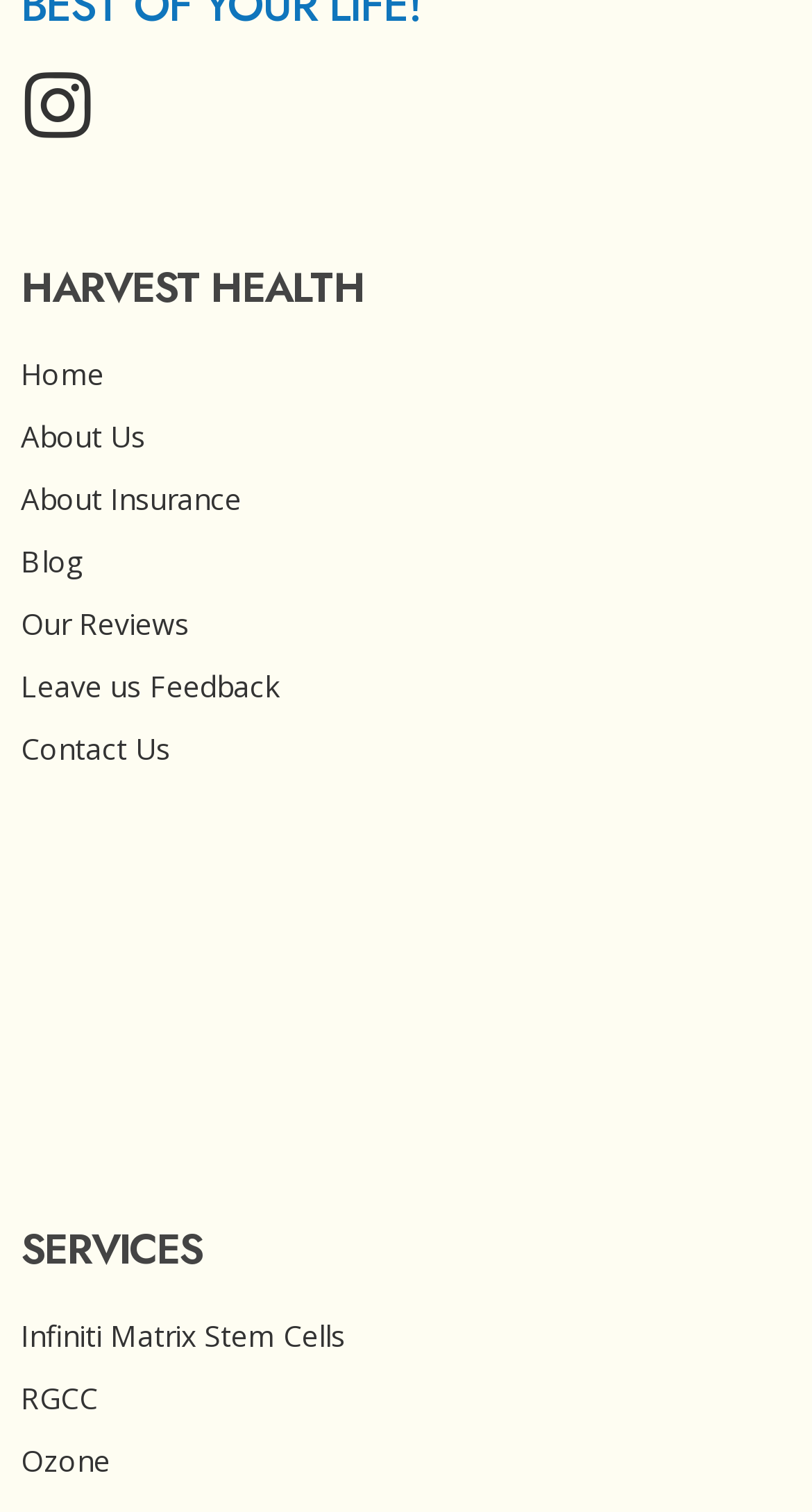Pinpoint the bounding box coordinates for the area that should be clicked to perform the following instruction: "Go to Instagram".

[0.026, 0.046, 0.118, 0.095]